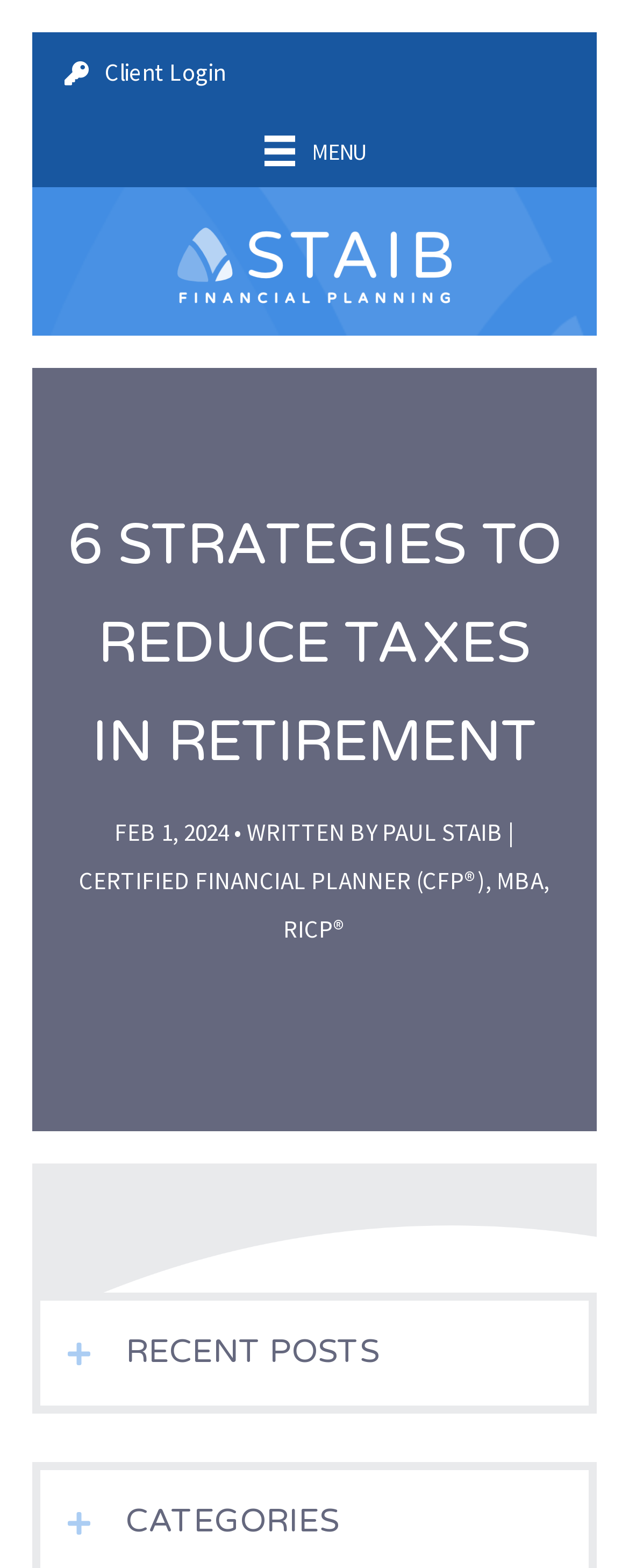Generate the main heading text from the webpage.

6 STRATEGIES TO REDUCE TAXES IN RETIREMENT